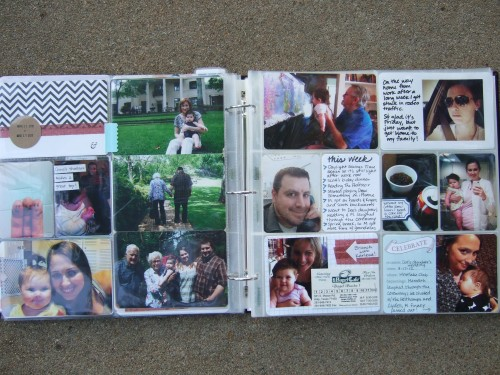Are there outdoor photos on the left side?
Provide a fully detailed and comprehensive answer to the question.

According to the caption, the left side of the scrapbook page spread includes a 'serene outdoor shot of family members', which suggests that there are outdoor photos present.